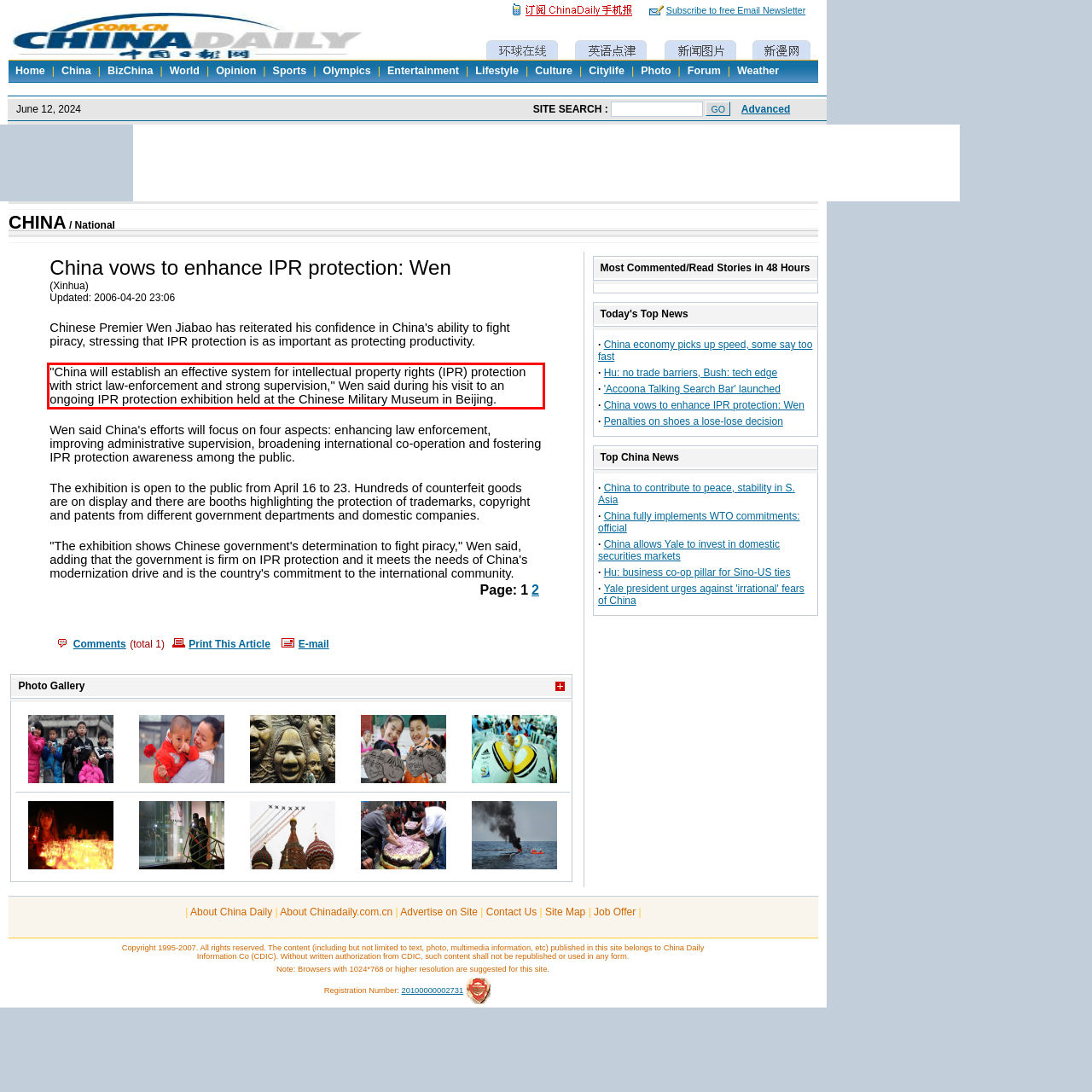Given a screenshot of a webpage containing a red bounding box, perform OCR on the text within this red bounding box and provide the text content.

"China will establish an effective system for intellectual property rights (IPR) protection with strict law-enforcement and strong supervision," Wen said during his visit to an ongoing IPR protection exhibition held at the Chinese Military Museum in Beijing.